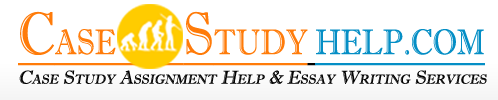What does the silhouette of three figures represent?
Based on the image, provide your answer in one word or phrase.

Guidance and support